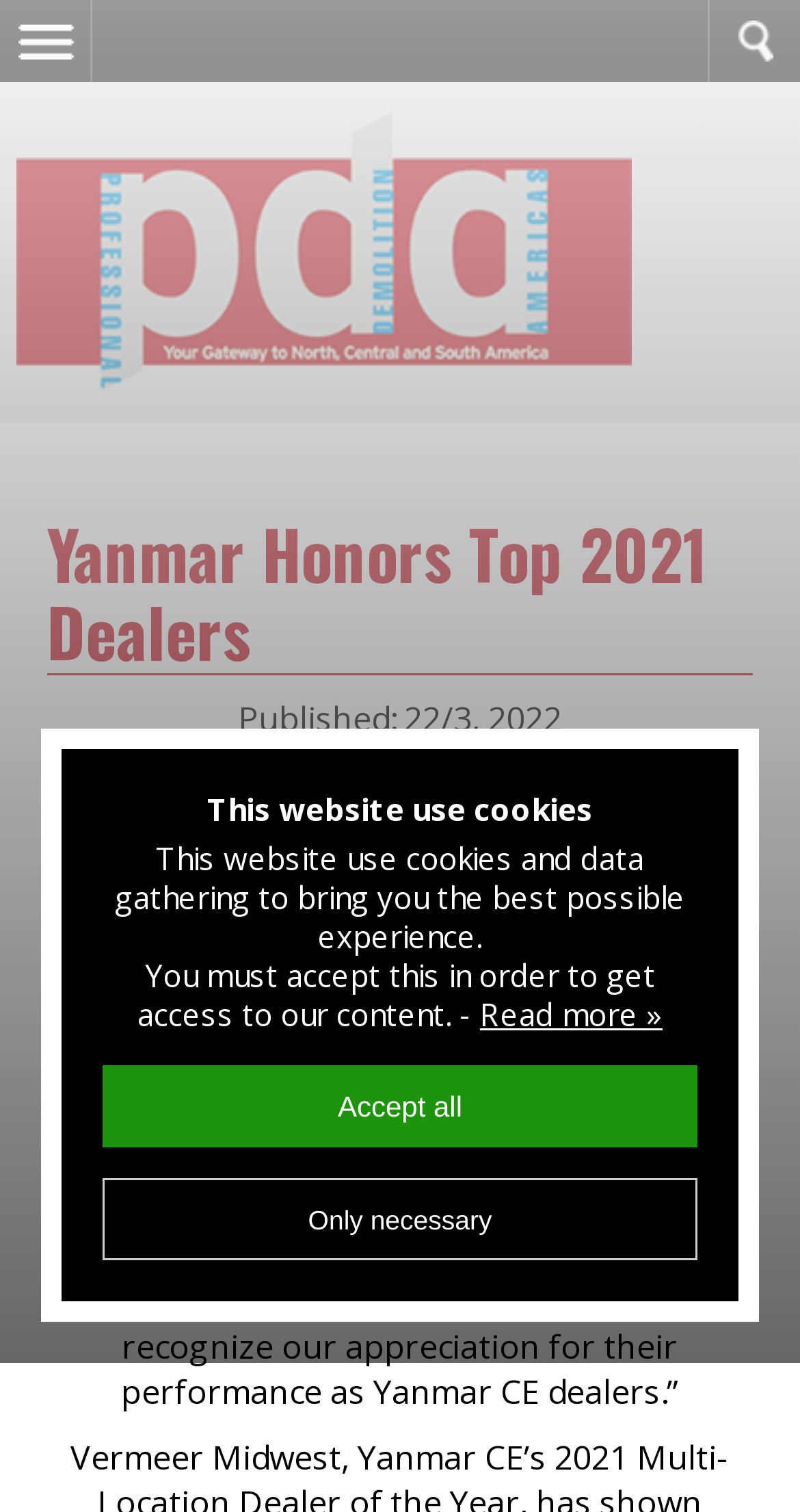Based on the element description "Read more »", predict the bounding box coordinates of the UI element.

[0.6, 0.657, 0.828, 0.684]